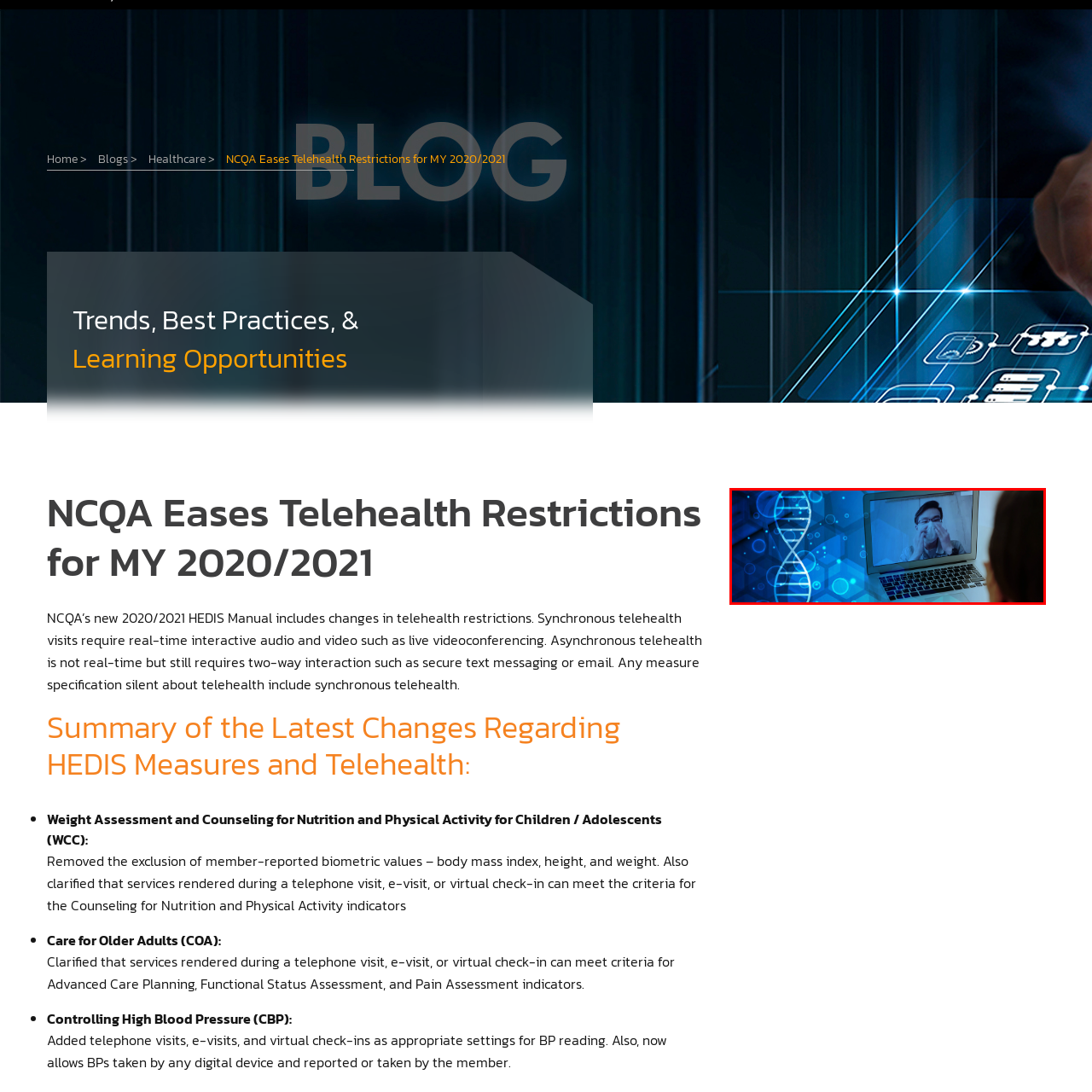What is represented by the DNA strands in the background?
Analyze the image highlighted by the red bounding box and give a detailed response to the question using the information from the image.

The DNA strands in the background of the image symbolize the intersection of technology and healthcare innovations, highlighting the recent easing of telehealth restrictions by the NCQA for the 2020/2021 period.